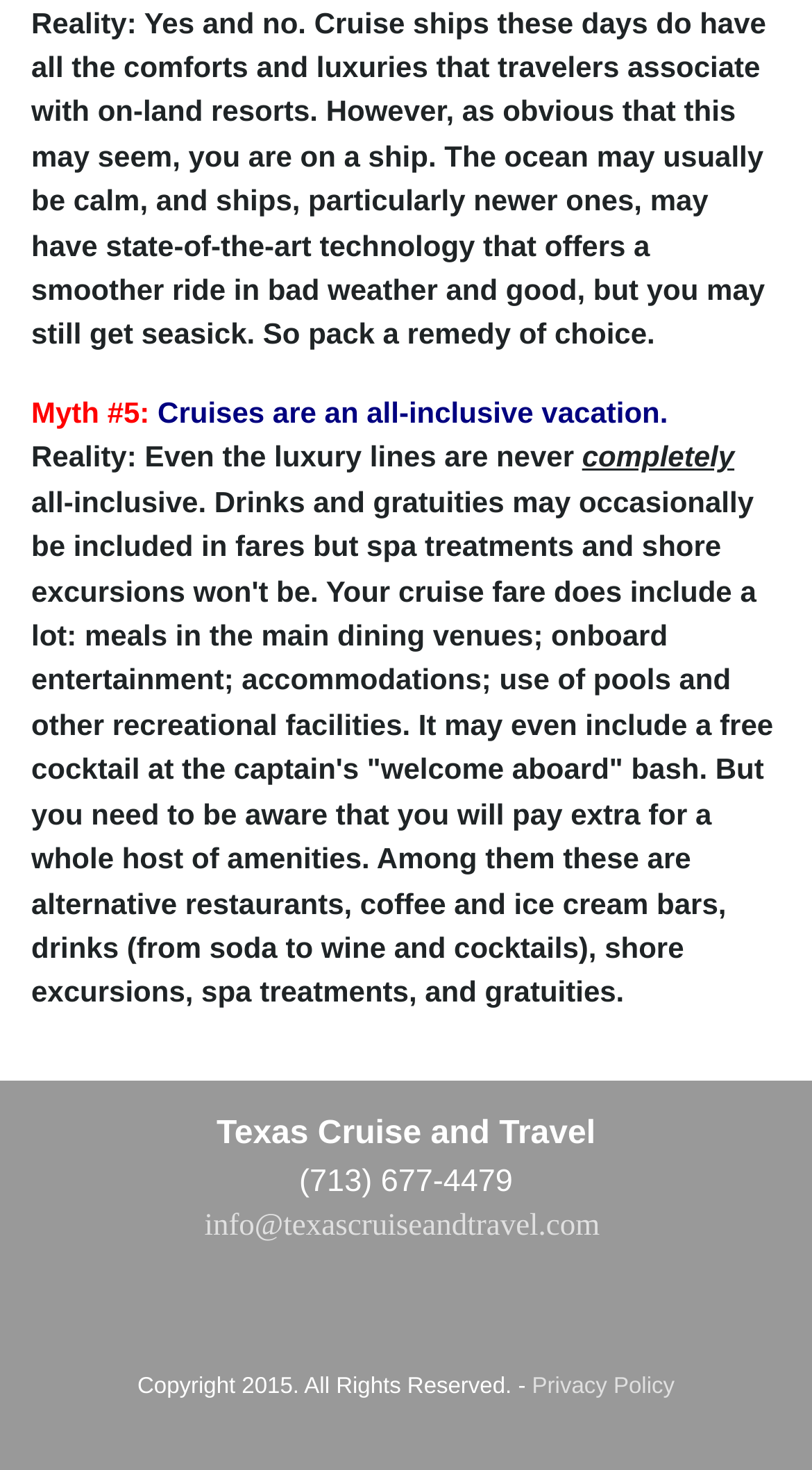What is the contact email of the company?
Refer to the screenshot and answer in one word or phrase.

info@texascruiseandtravel.com